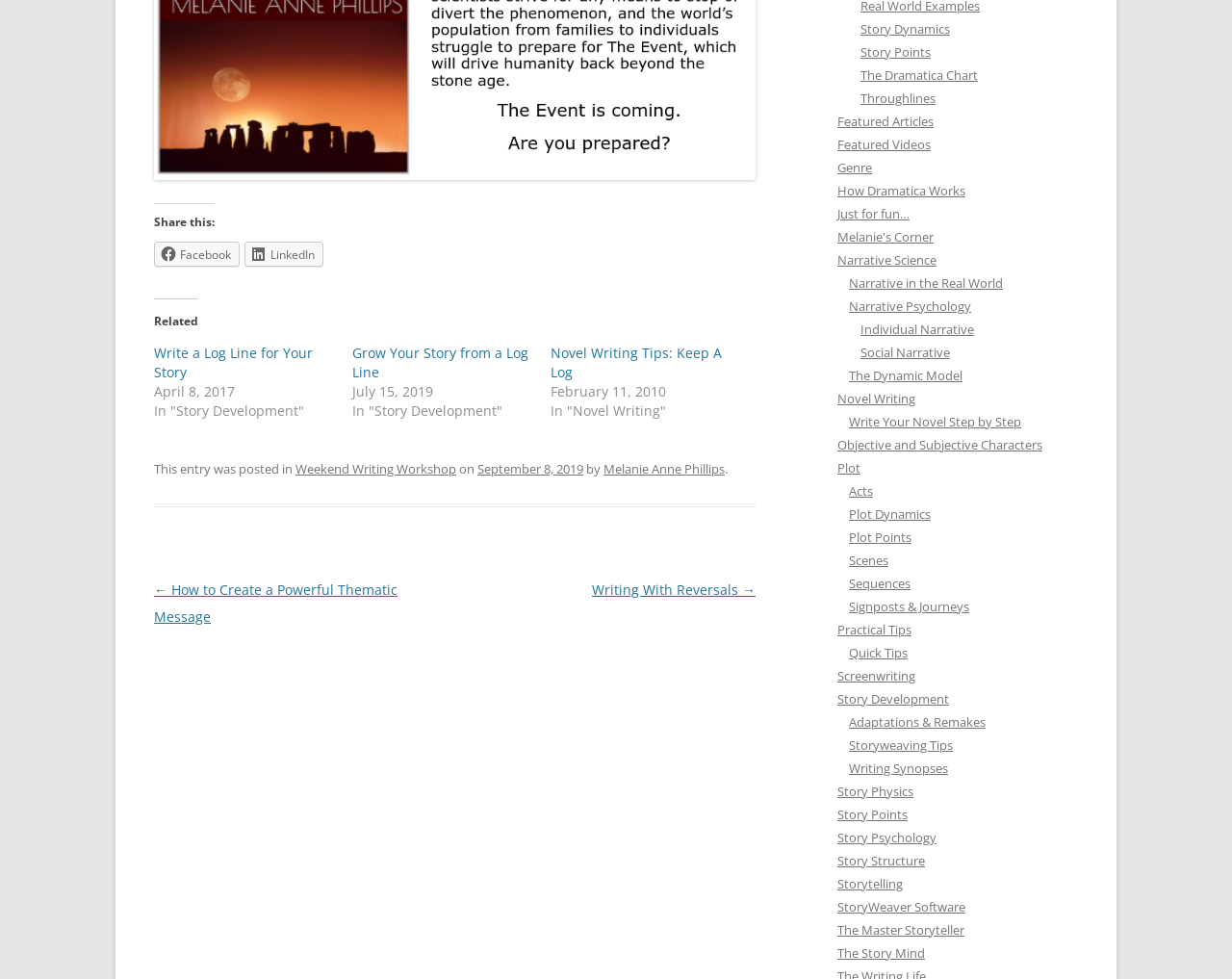From the image, can you give a detailed response to the question below:
What is the title of the previous post?

I found the title of the previous post by looking at the link element with the text '← How to Create a Powerful Thematic Message' which is a child of the heading element with the text 'Post navigation' and the bounding box coordinates [0.125, 0.589, 0.126, 0.59].